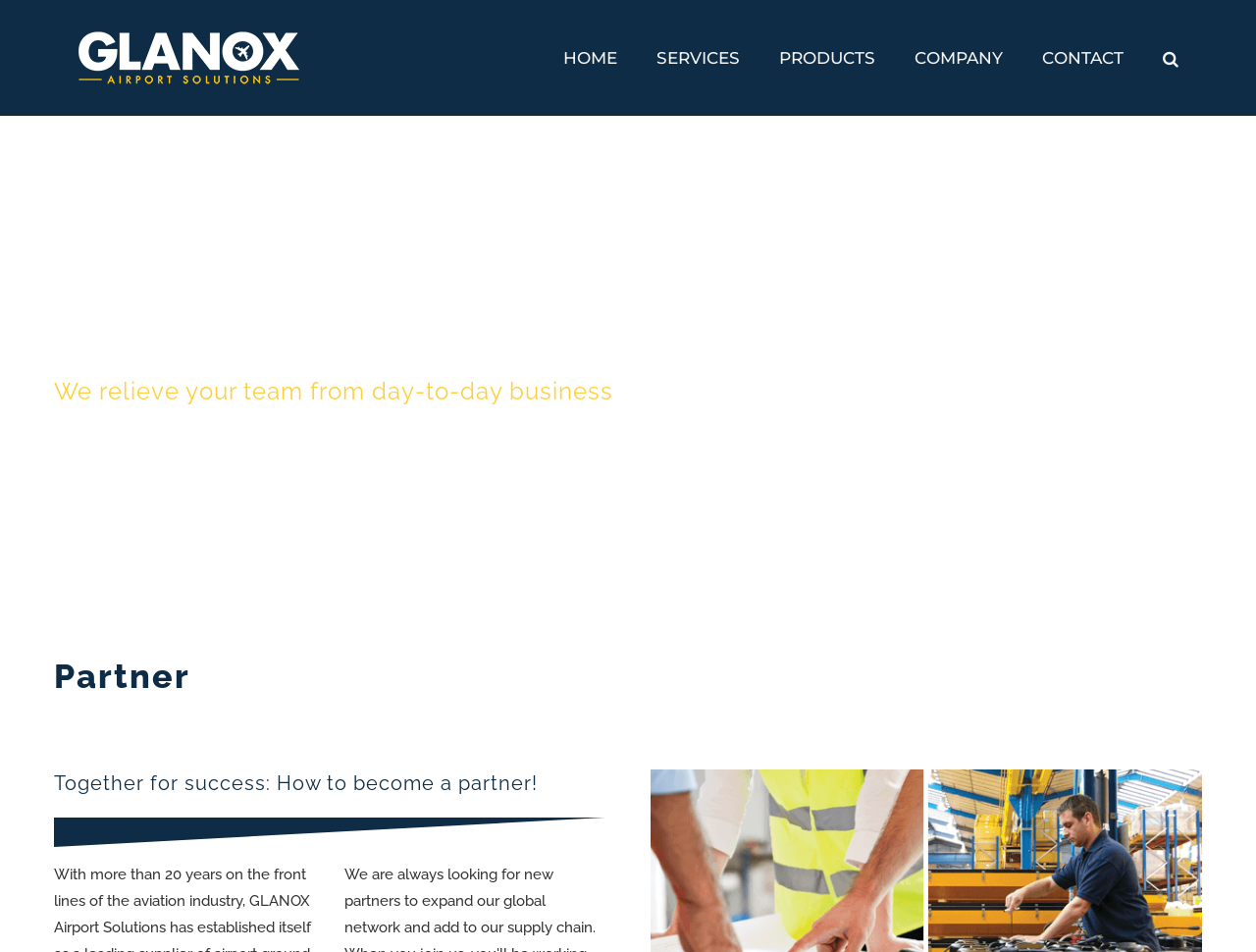Extract the bounding box of the UI element described as: "alt="GLANOX Airport Solutions Logo"".

[0.062, 0.021, 0.239, 0.101]